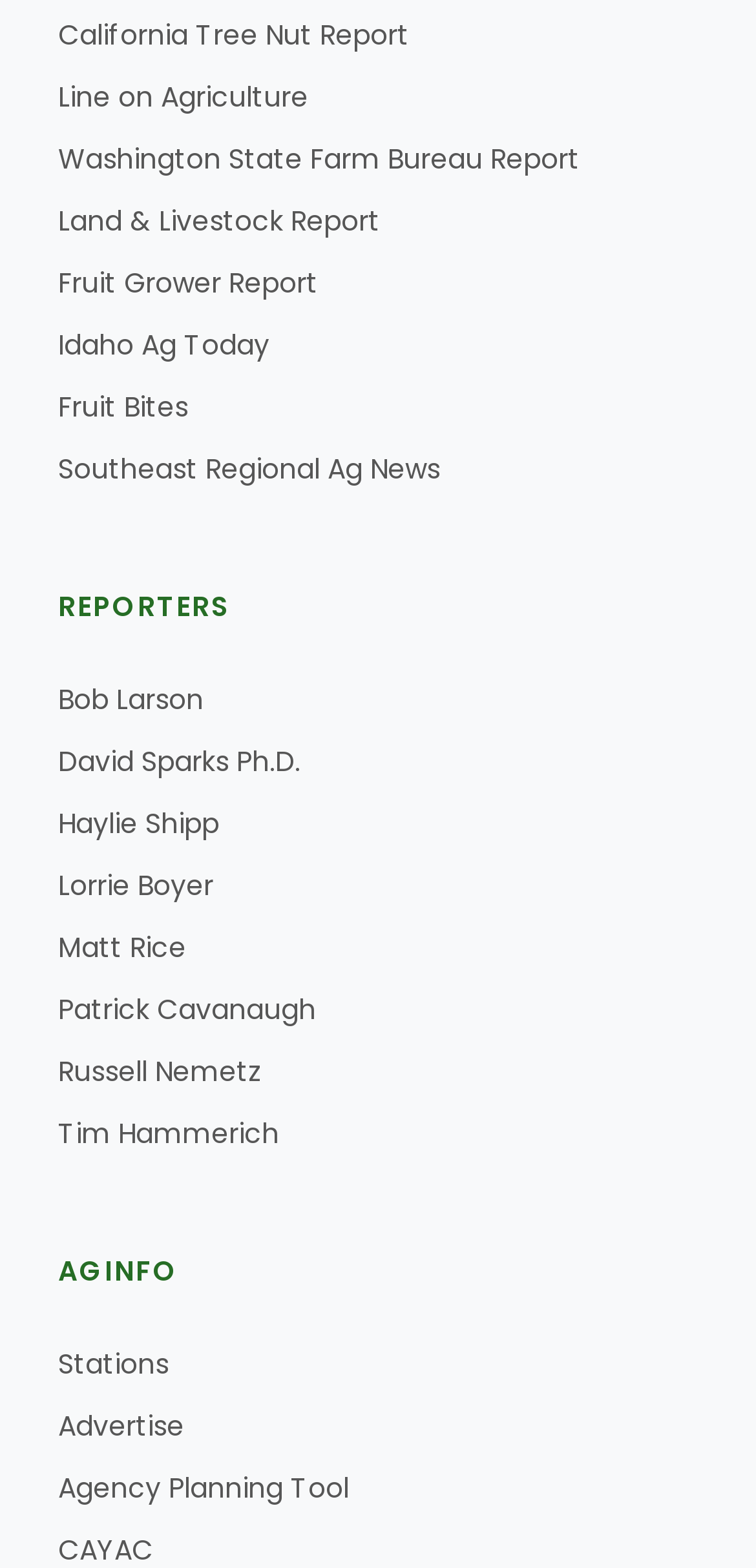Kindly determine the bounding box coordinates for the area that needs to be clicked to execute this instruction: "Read news from Idaho Ag Today".

[0.077, 0.207, 0.356, 0.232]